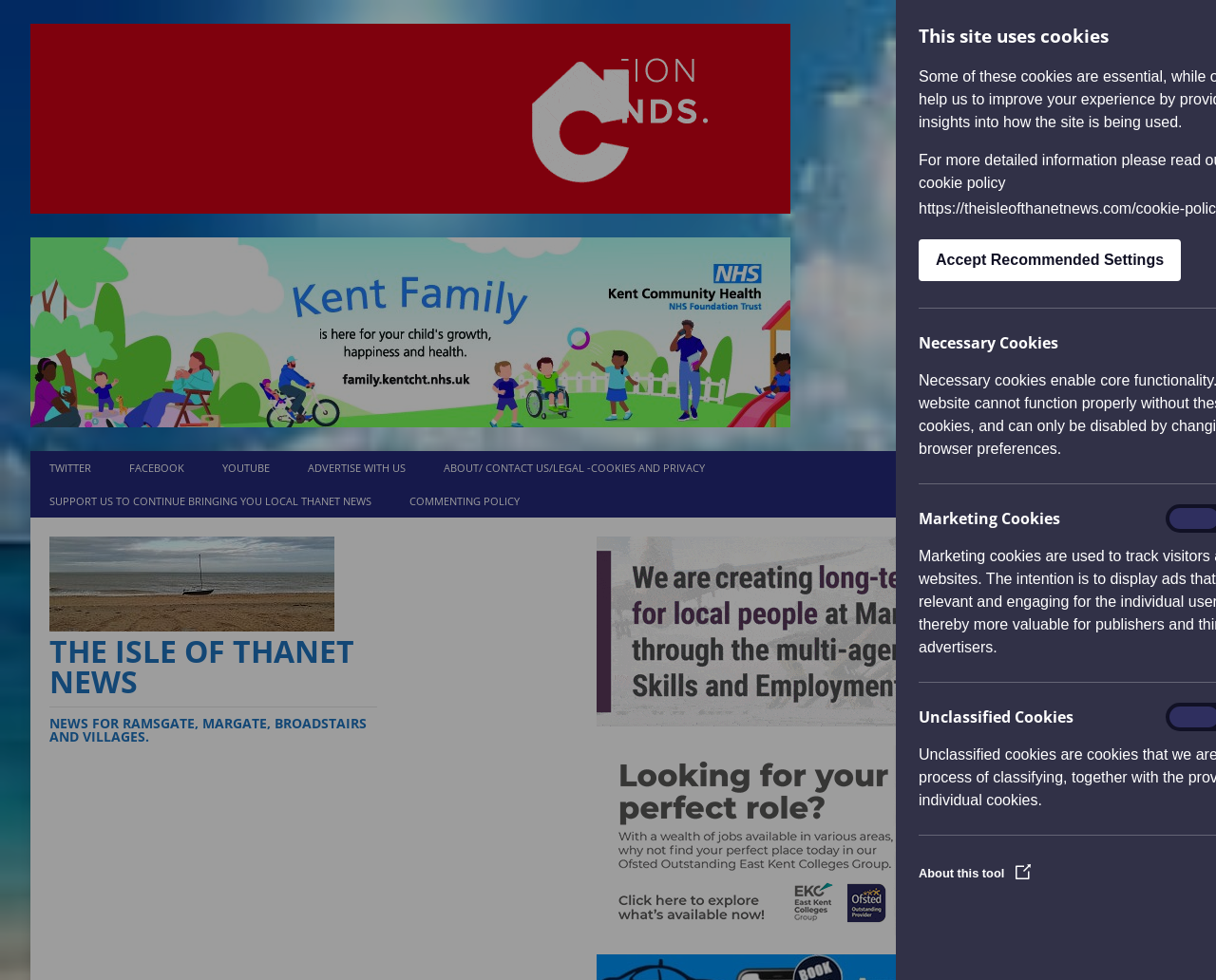Please find the bounding box coordinates of the clickable region needed to complete the following instruction: "Visit the Isle Of Thanet News homepage". The bounding box coordinates must consist of four float numbers between 0 and 1, i.e., [left, top, right, bottom].

[0.041, 0.624, 0.275, 0.642]